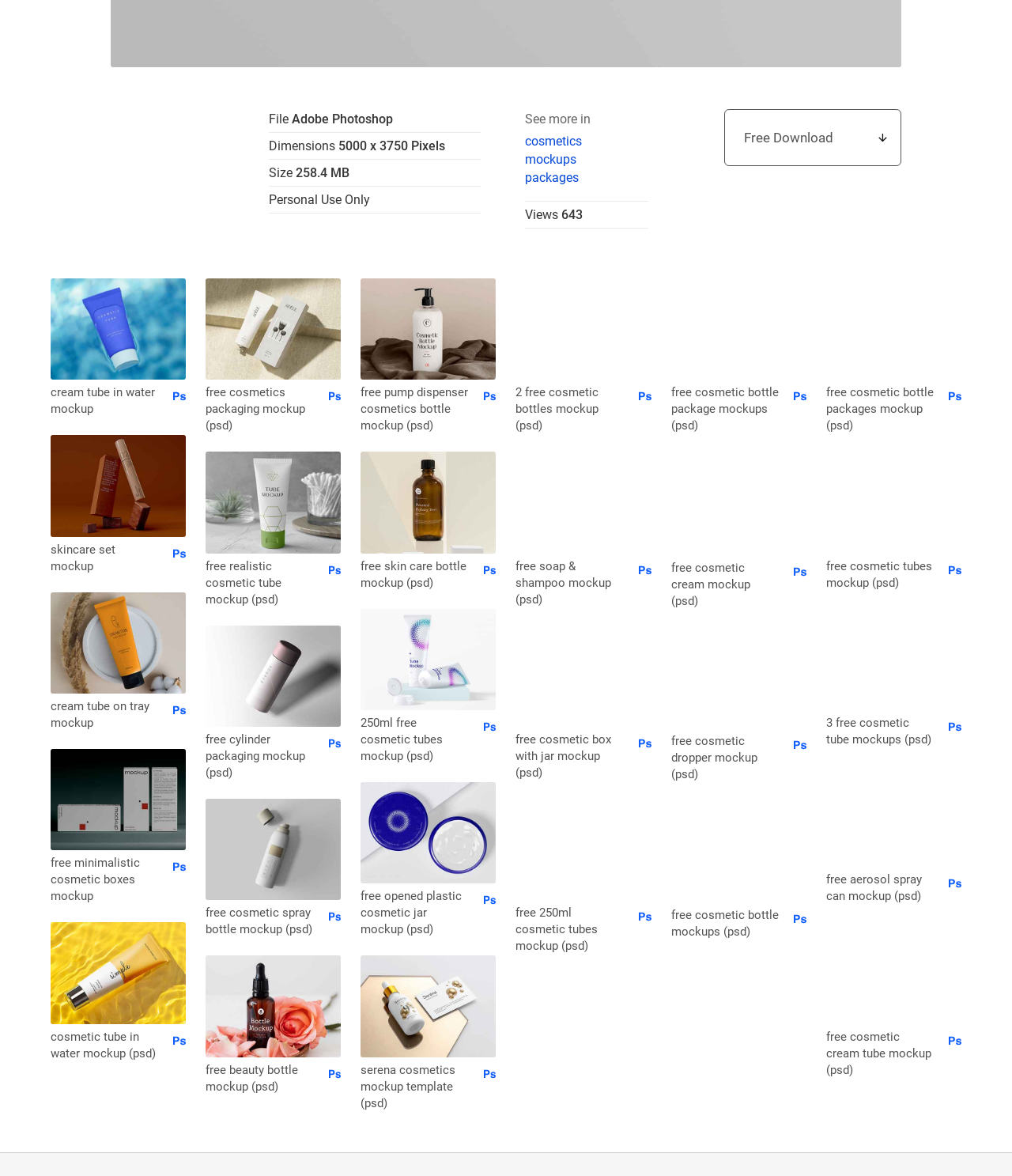Provide the bounding box coordinates of the section that needs to be clicked to accomplish the following instruction: "Check the Skincare Set Mockup."

[0.05, 0.37, 0.184, 0.458]